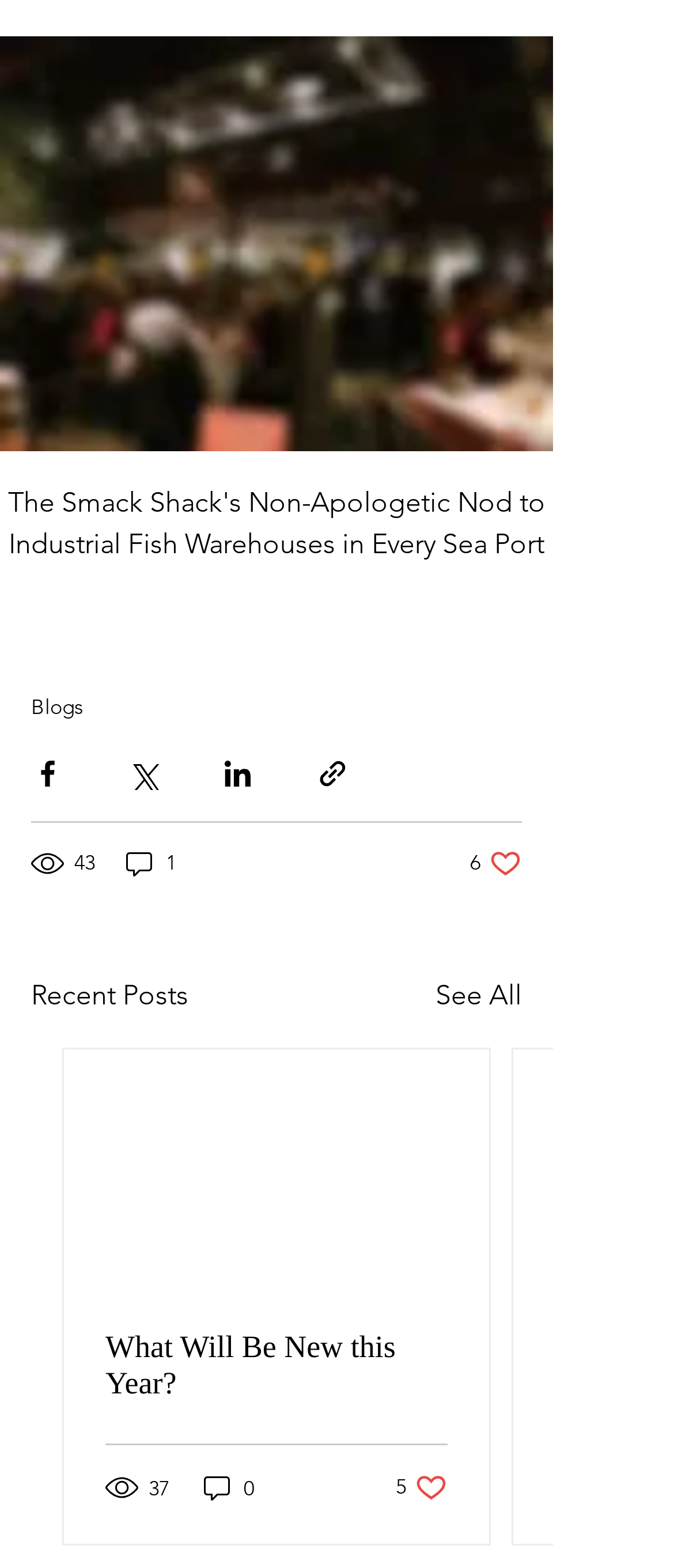Please determine the bounding box coordinates of the element to click in order to execute the following instruction: "Read the article about The Smack Shack". The coordinates should be four float numbers between 0 and 1, specified as [left, top, right, bottom].

[0.0, 0.023, 0.821, 0.38]